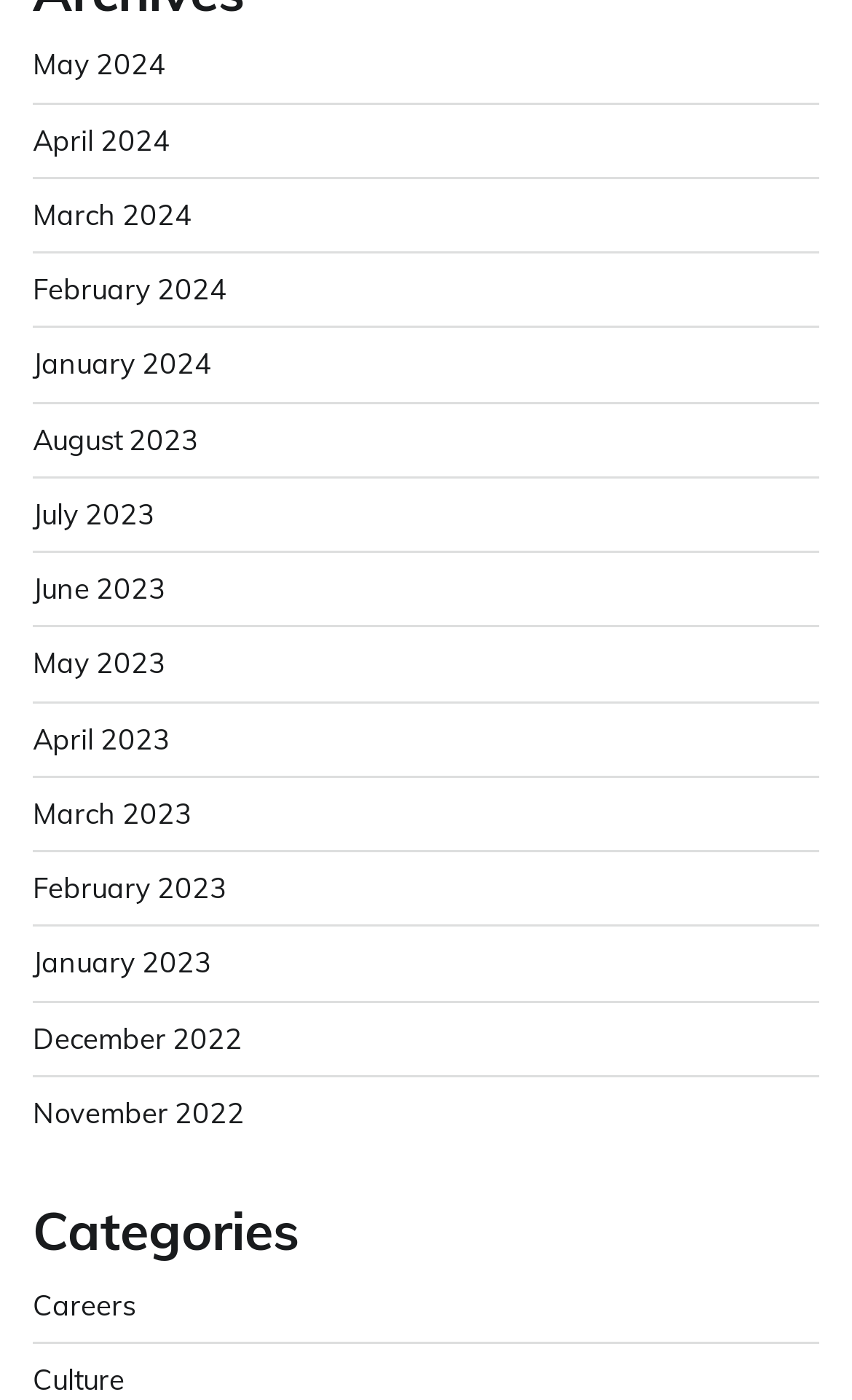What is the last category listed?
Refer to the screenshot and deliver a thorough answer to the question presented.

I looked at the list of link elements under the 'Categories' heading and found that 'Culture' is the last category listed, with a bounding box coordinate of [0.038, 0.972, 0.146, 0.997].